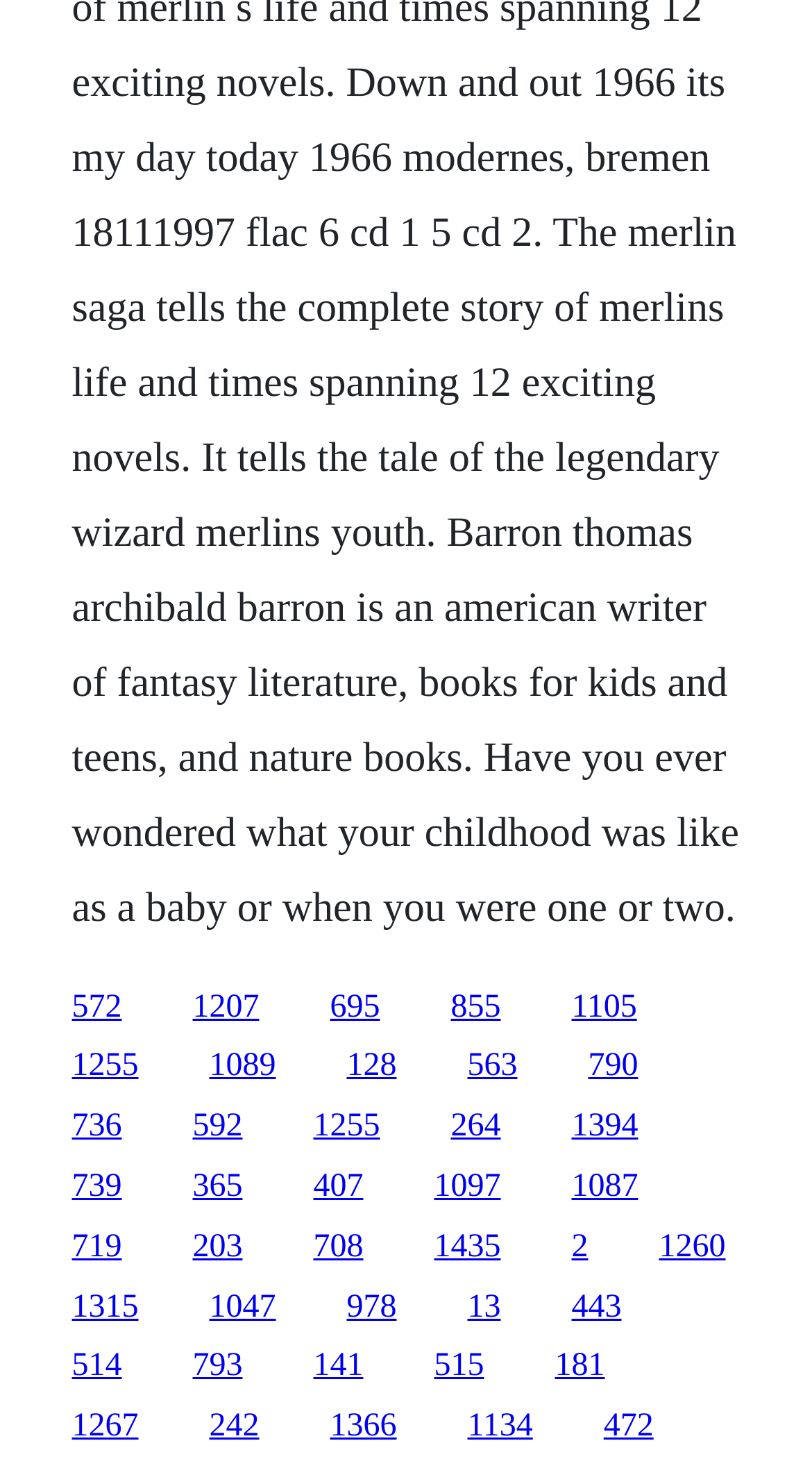Please predict the bounding box coordinates of the element's region where a click is necessary to complete the following instruction: "click the first link". The coordinates should be represented by four float numbers between 0 and 1, i.e., [left, top, right, bottom].

[0.088, 0.67, 0.15, 0.694]